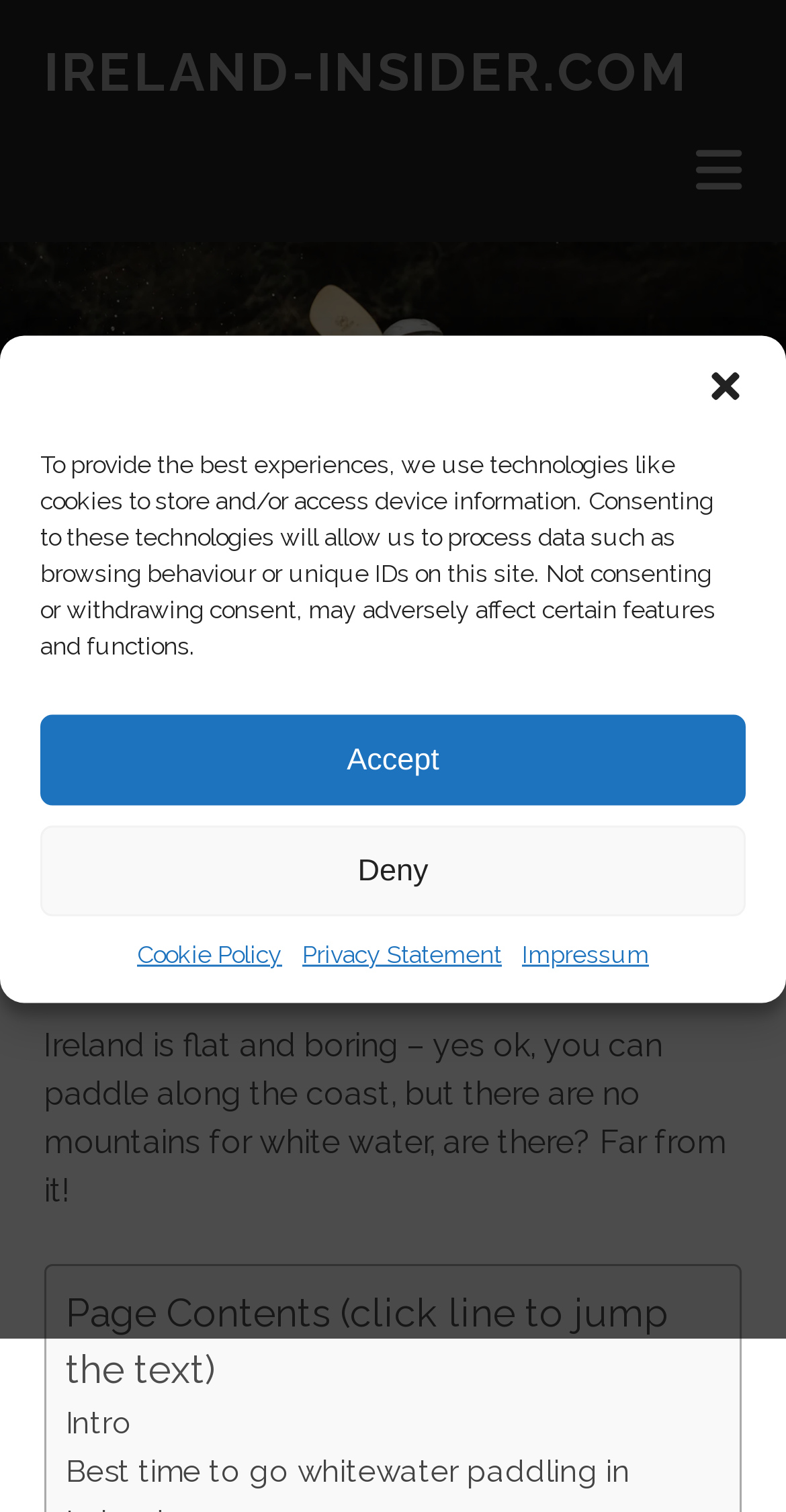Determine the bounding box coordinates for the area that should be clicked to carry out the following instruction: "Go to the Watersports page".

[0.355, 0.458, 0.645, 0.478]